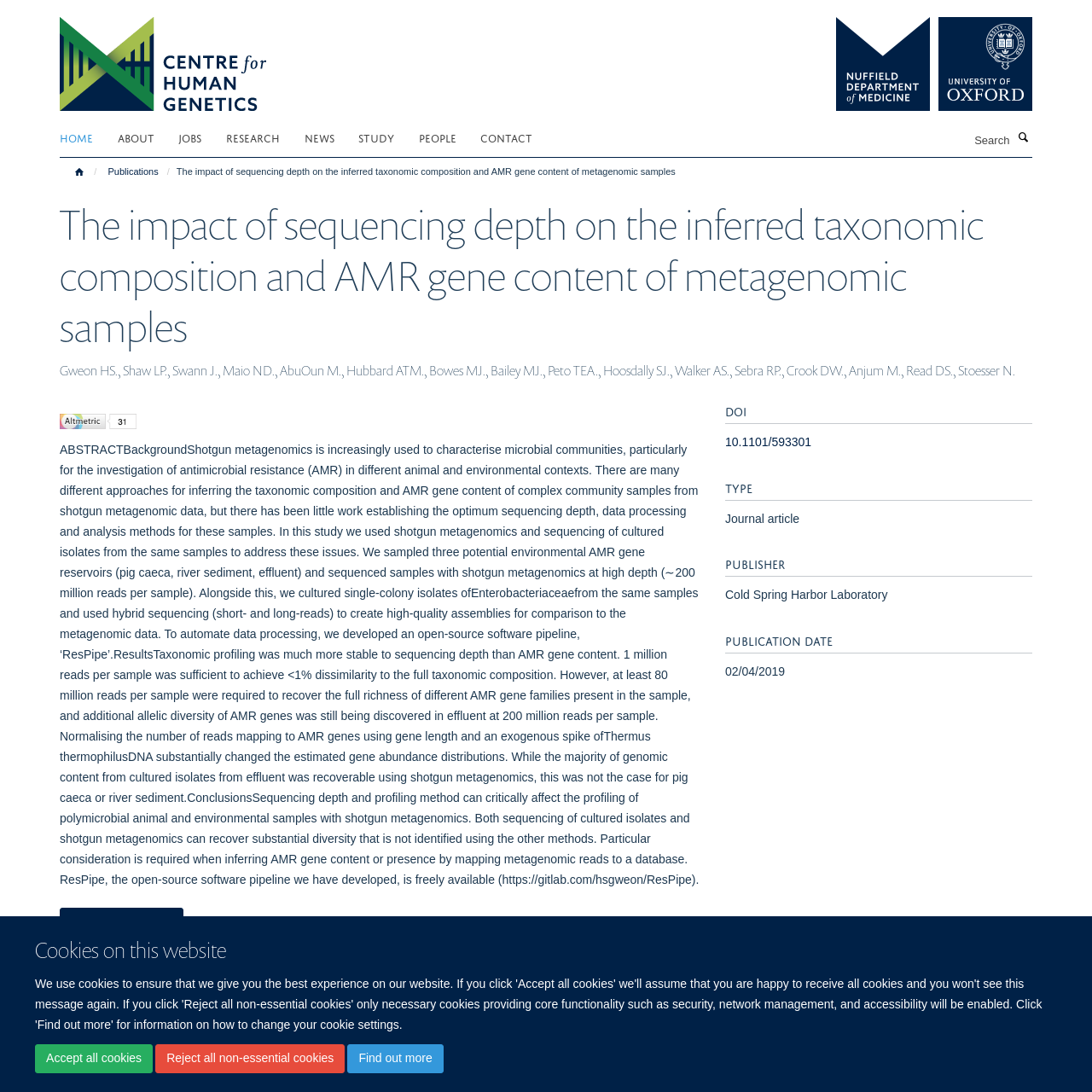Generate a thorough caption detailing the webpage content.

This webpage is from the Centre for Human Genetics, and its main content is an article titled "The impact of sequencing depth on the inferred taxonomic composition and AMR gene content of metagenomic samples". The article's abstract is displayed prominently, describing the use of shotgun metagenomics to characterize microbial communities and investigate antimicrobial resistance.

At the top of the page, there is a navigation menu with links to "HOME", "ABOUT", "JOBS", "RESEARCH", "NEWS", "STUDY", "PEOPLE", and "CONTACT". Below this, there is a search bar with a "Search" button. On the top-right corner, there is a link to "Publications".

The article's title and authors are displayed in a heading, followed by a link to the article's altmetric score. The abstract is then displayed in a large block of text, describing the study's methodology and results.

Below the abstract, there are several sections displaying metadata about the article, including the DOI, type, publisher, and publication date. There is also a button to access the original publication.

At the bottom of the page, there is a footer section with links to "Sitemap", "Cookies", "Copyright", "Accessibility", "Privacy Policy", "Freedom of Information", "Intranet", and "Login". There is also a copyright notice and a separator line above this section.